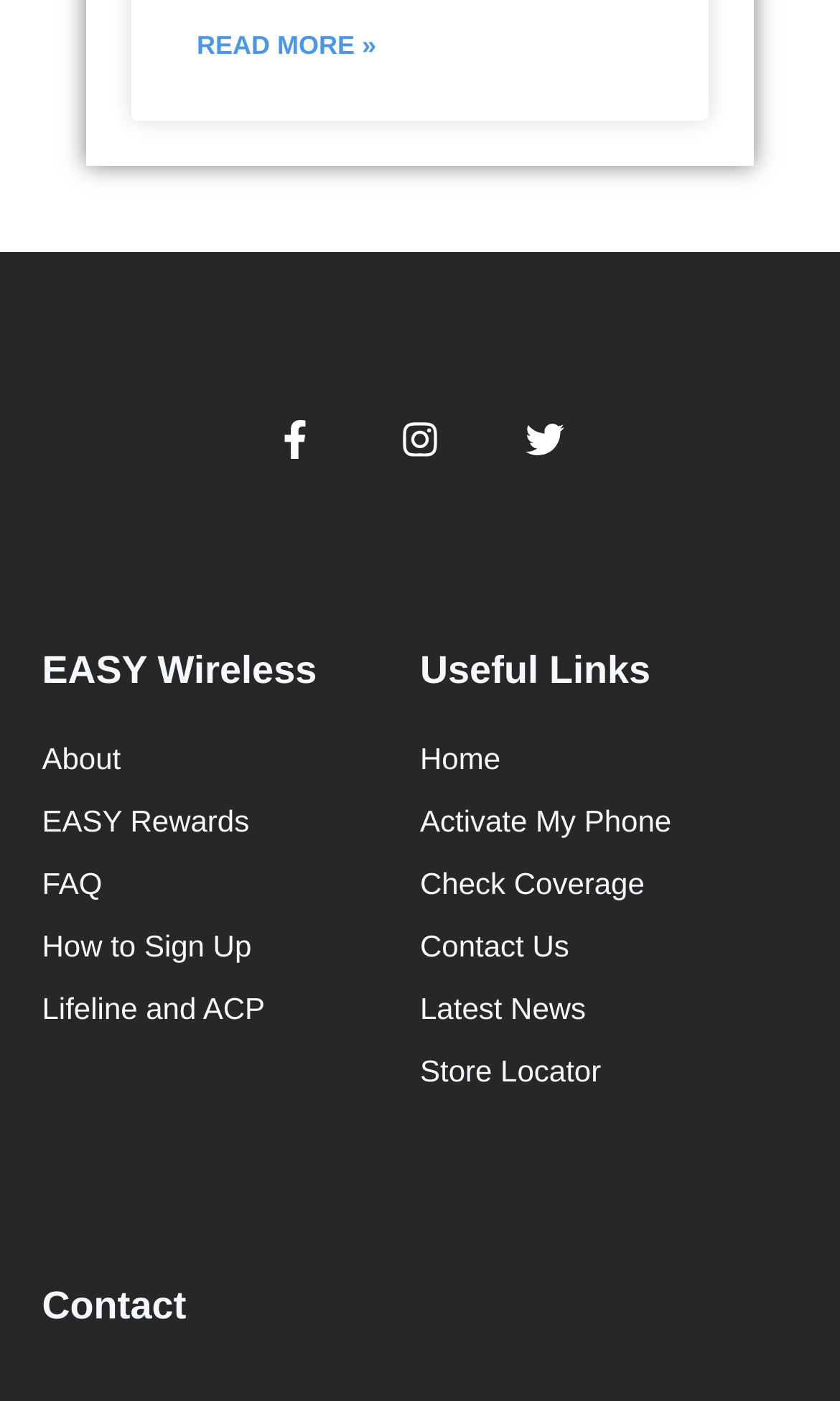Locate the bounding box coordinates for the element described below: "Store Locator". The coordinates must be four float values between 0 and 1, formatted as [left, top, right, bottom].

[0.5, 0.749, 0.95, 0.781]